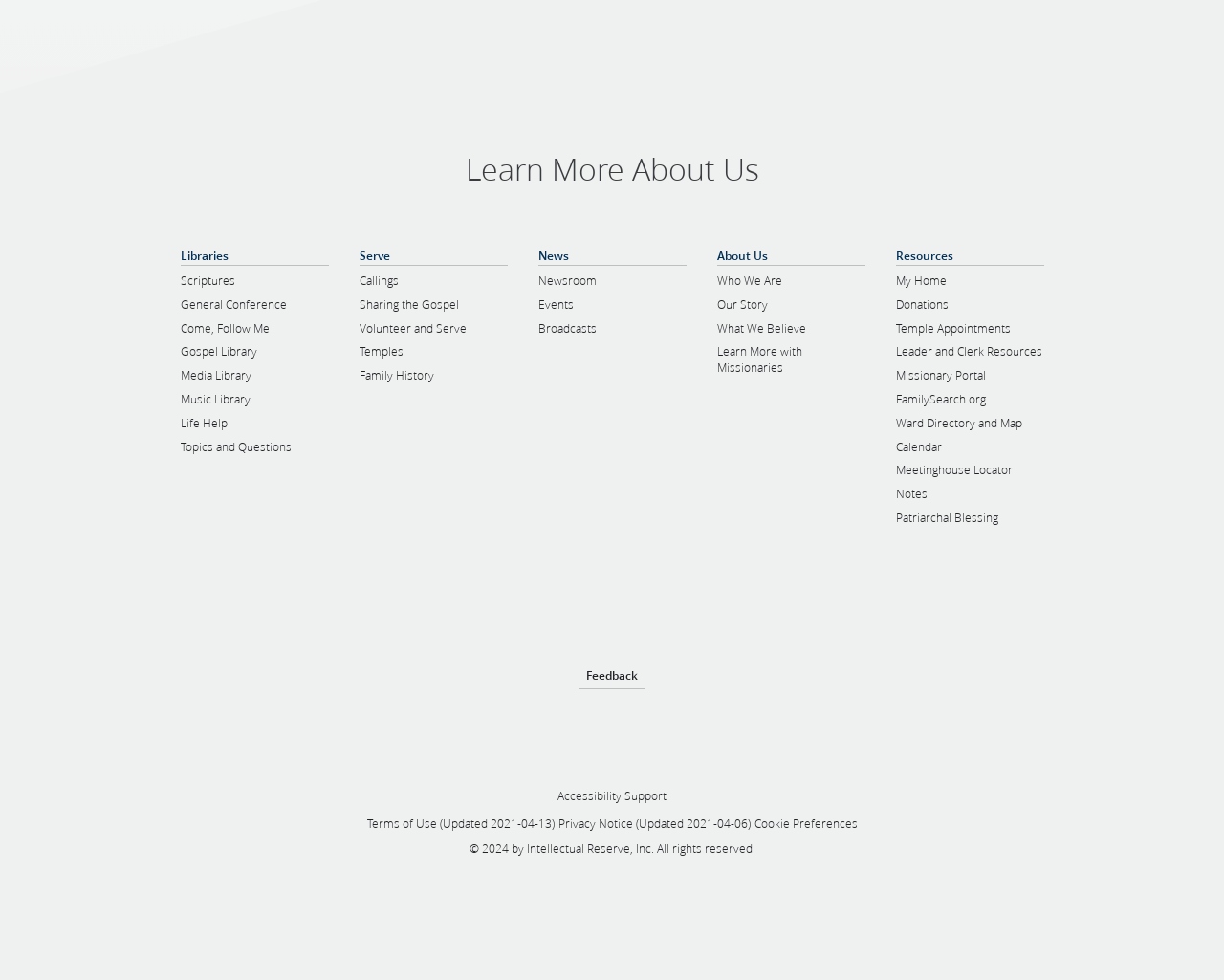Answer in one word or a short phrase: 
What is the main topic of the webpage?

Church of Jesus Christ